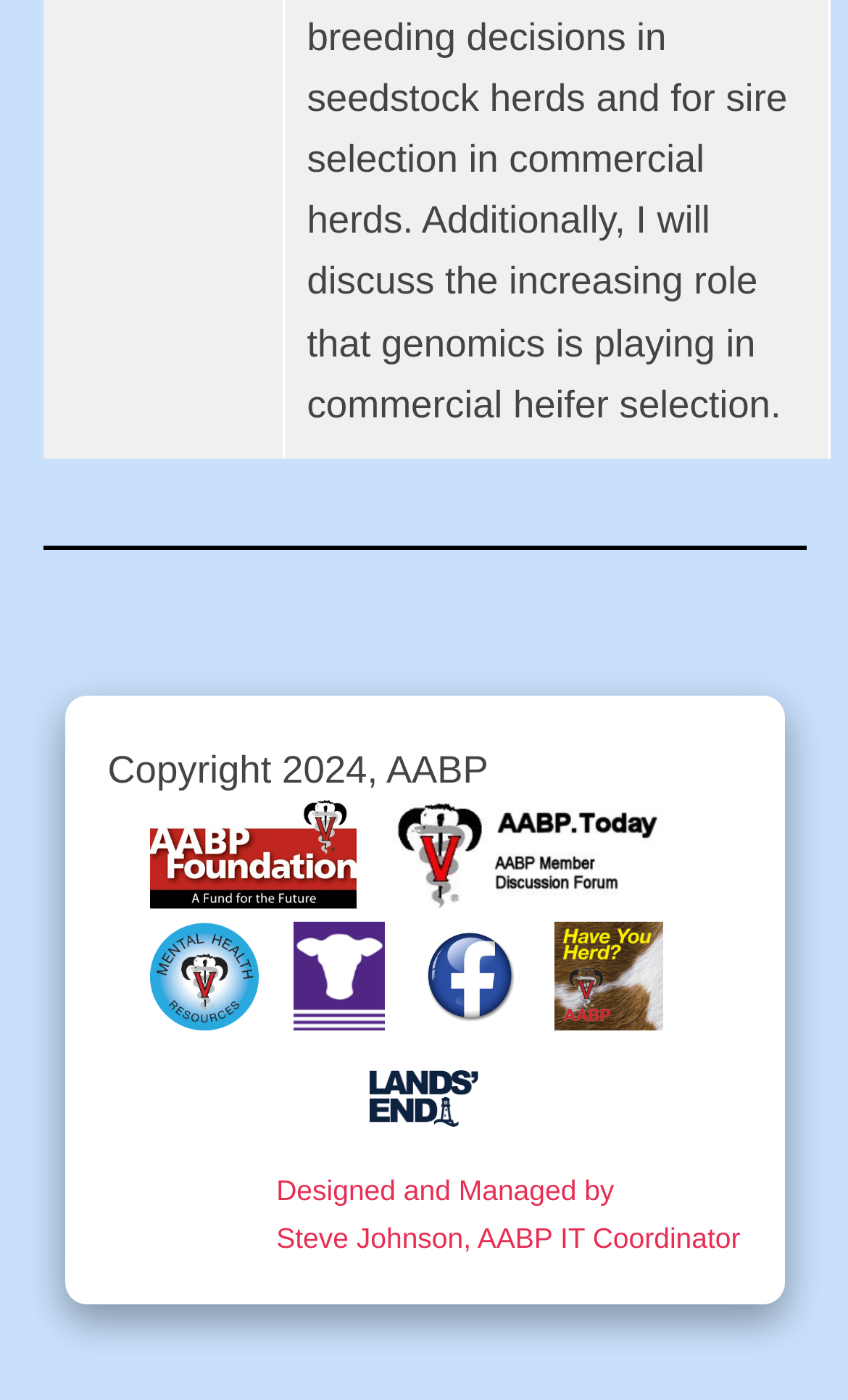Find the bounding box coordinates of the clickable area required to complete the following action: "check Facebook page".

[0.496, 0.711, 0.613, 0.744]